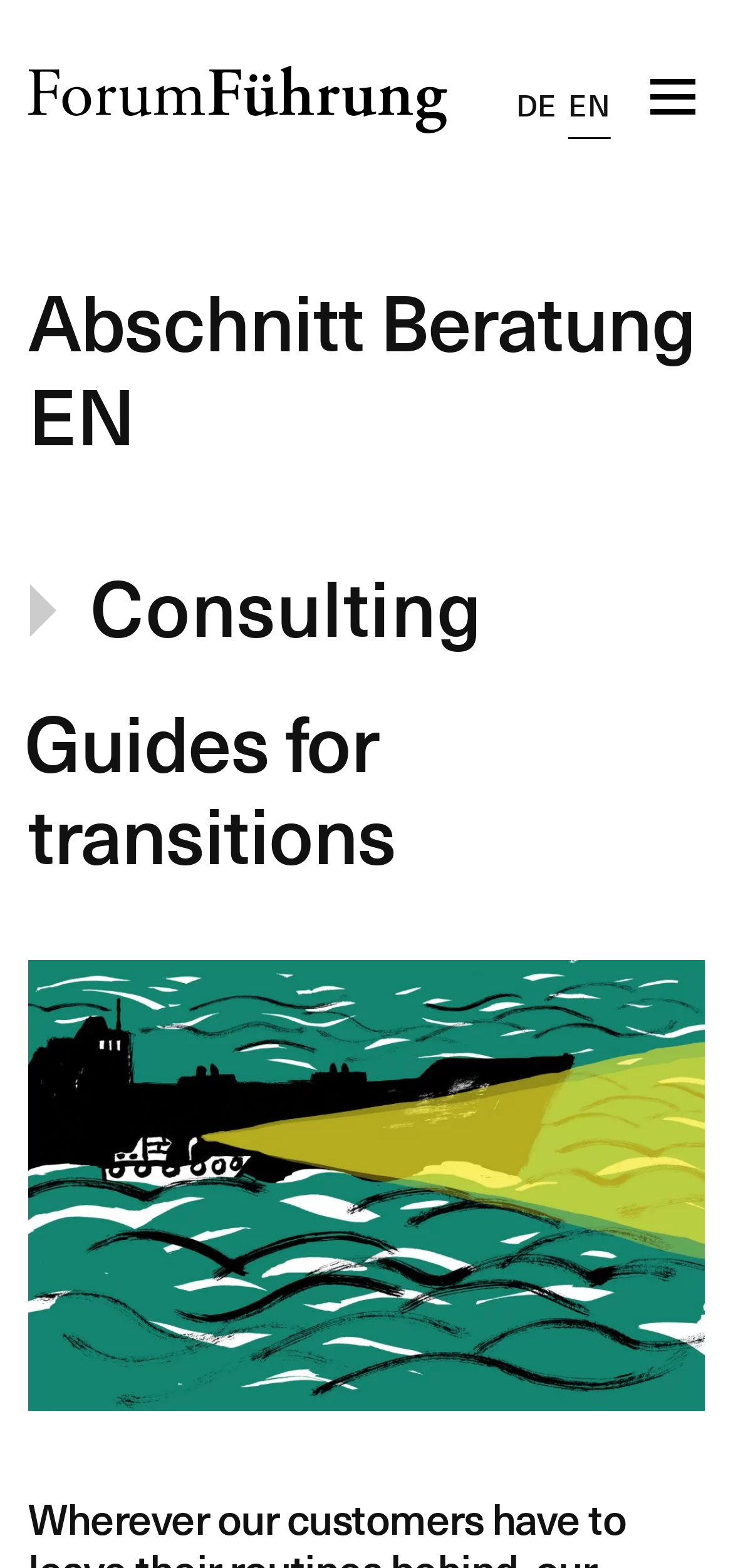Using the element description provided, determine the bounding box coordinates in the format (top-left x, top-left y, bottom-right x, bottom-right y). Ensure that all values are floating point numbers between 0 and 1. Element description: Our clients

[0.276, 0.258, 0.484, 0.337]